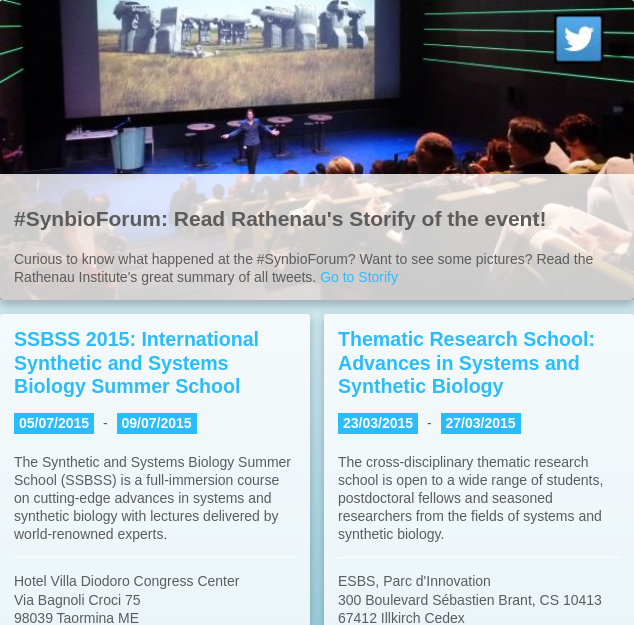Provide an in-depth description of the image.

The image features a scene from the International Synthetic and Systems Biology Summer School (SSBSS) 2015, capturing a speaker presenting to an engaged audience. The backdrop showcases a presentation related to synthetic biology, reflecting cutting-edge advances in the field. This event took place from July 5 to July 9, 2015, at the Hotel Villa Diodoro Congress Center in Taormina, Italy. Attendees are seated, attentively listening, demonstrating the collaborative and educational atmosphere that the SSBSS fosters for students and researchers alike. The overarching theme emphasizes the integration of diverse perspectives in the exploration of synthetic biology.